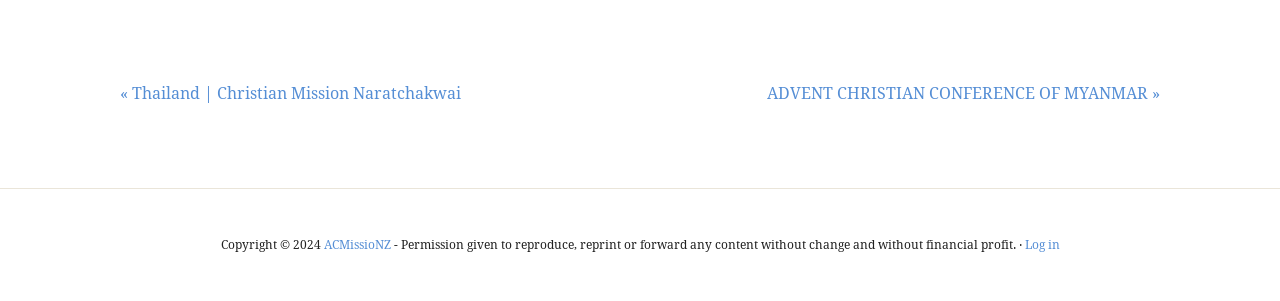Based on the element description, predict the bounding box coordinates (top-left x, top-left y, bottom-right x, bottom-right y) for the UI element in the screenshot: ACMissioNZ

[0.253, 0.791, 0.305, 0.838]